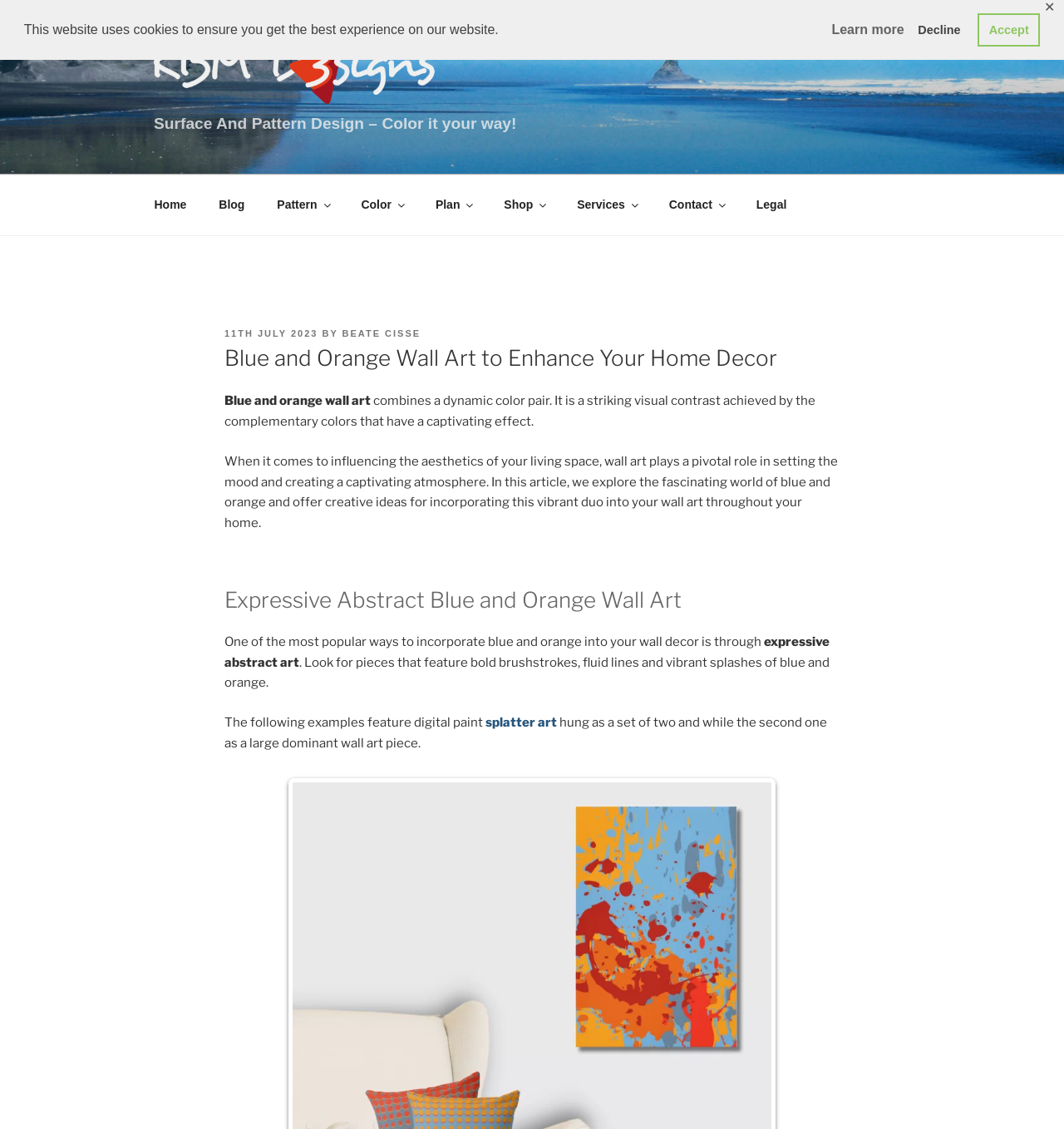Identify the bounding box for the UI element described as: "splatter art". The coordinates should be four float numbers between 0 and 1, i.e., [left, top, right, bottom].

[0.456, 0.633, 0.523, 0.646]